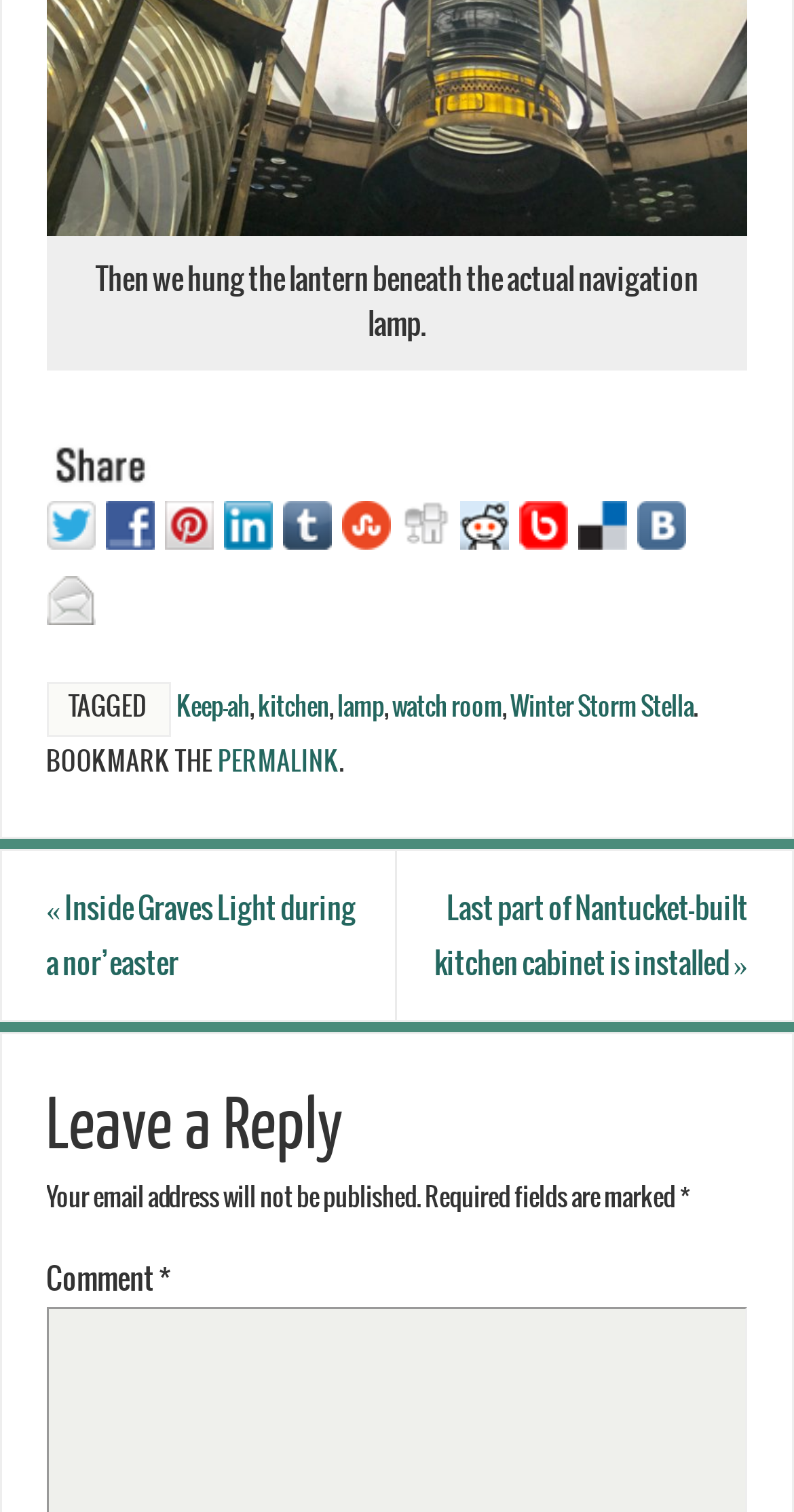Determine the bounding box coordinates of the section I need to click to execute the following instruction: "Leave a reply". Provide the coordinates as four float numbers between 0 and 1, i.e., [left, top, right, bottom].

[0.058, 0.713, 0.942, 0.775]